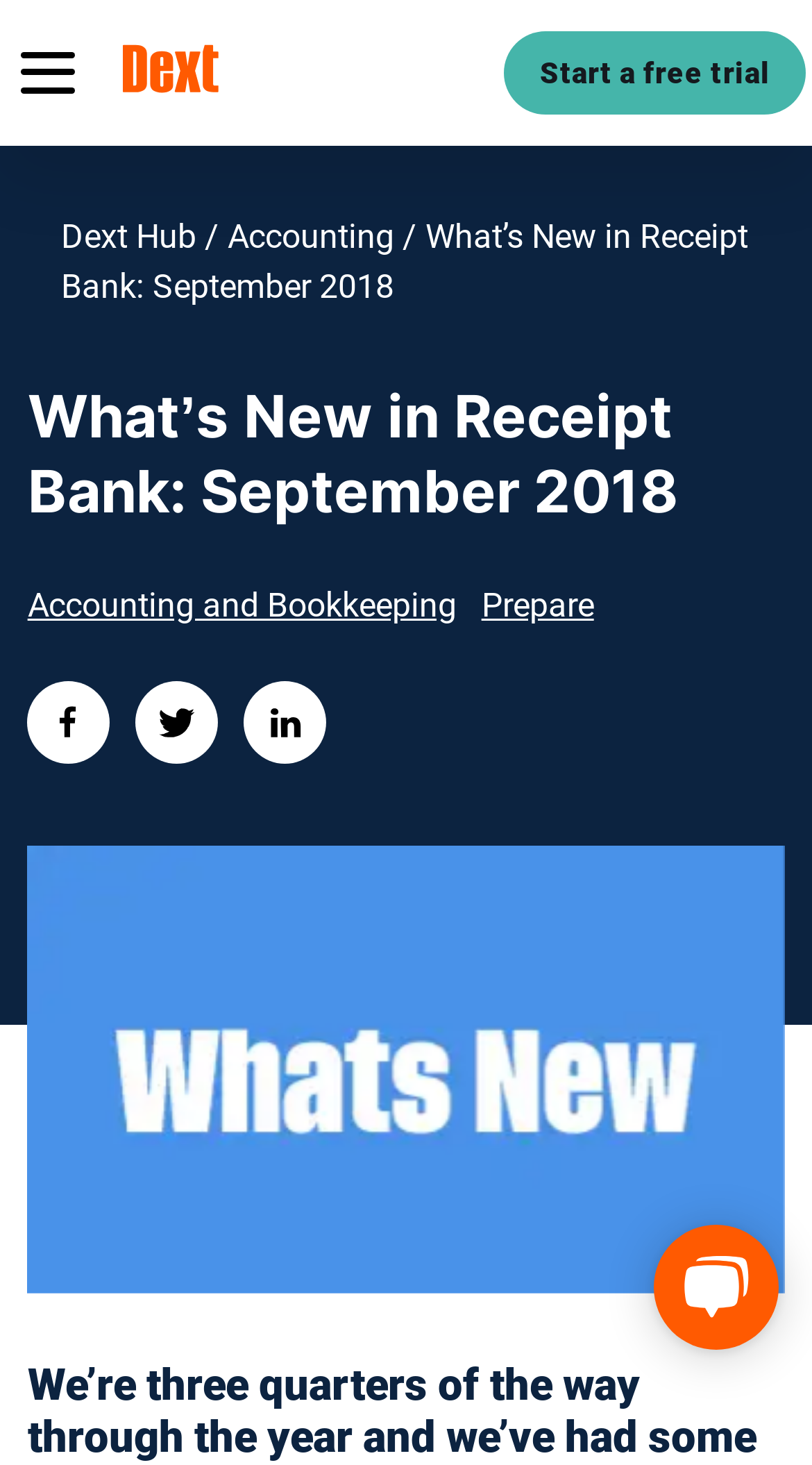Refer to the image and provide an in-depth answer to the question: 
What is the name of the free trial being offered?

I found the answer by looking at the link 'Start a free trial' and its nearby link 'Dext Hub', which suggests that the free trial is for 'Dext Hub'.